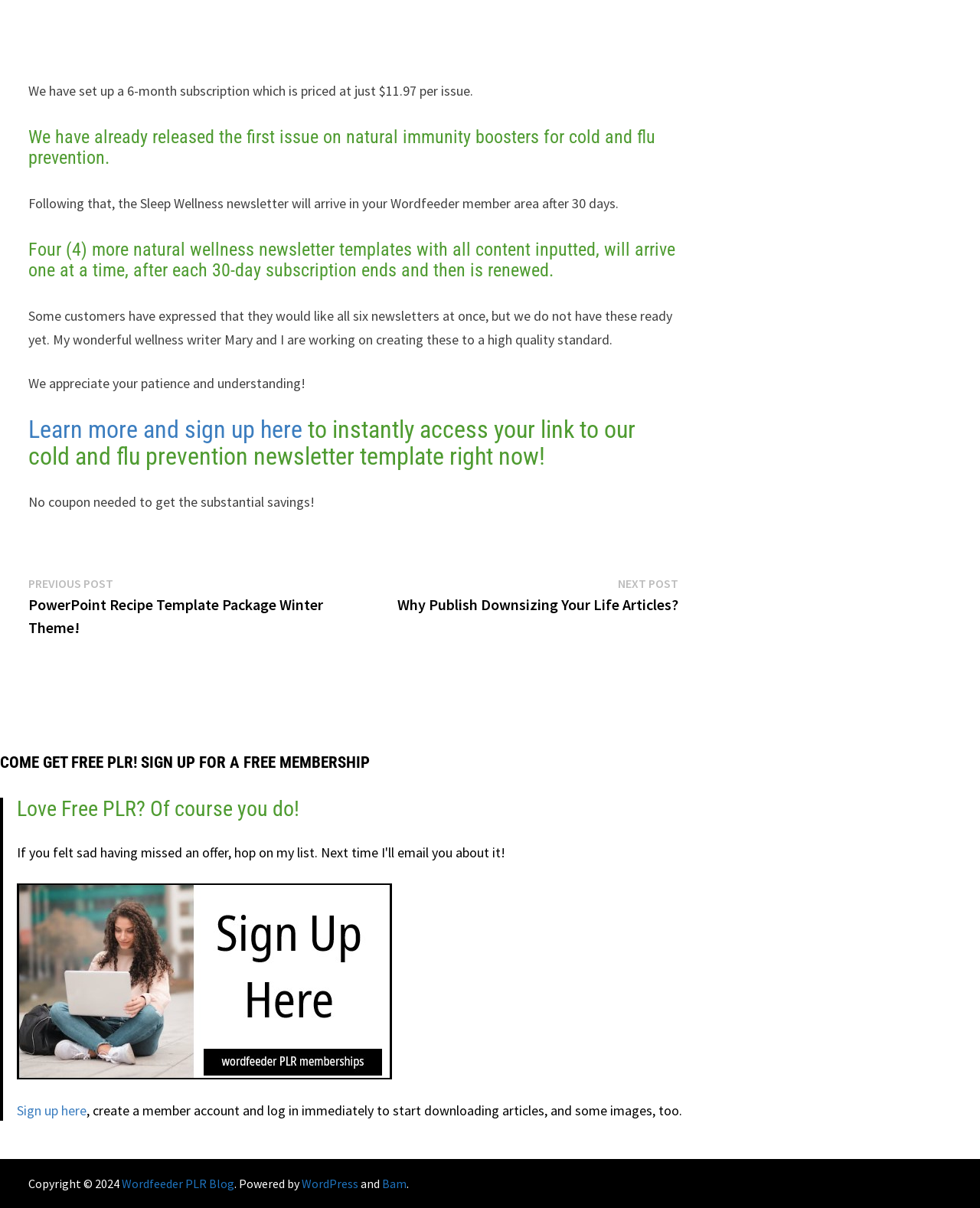Respond with a single word or phrase to the following question: What is the name of the blog mentioned at the bottom of the page?

Wordfeeder PLR Blog